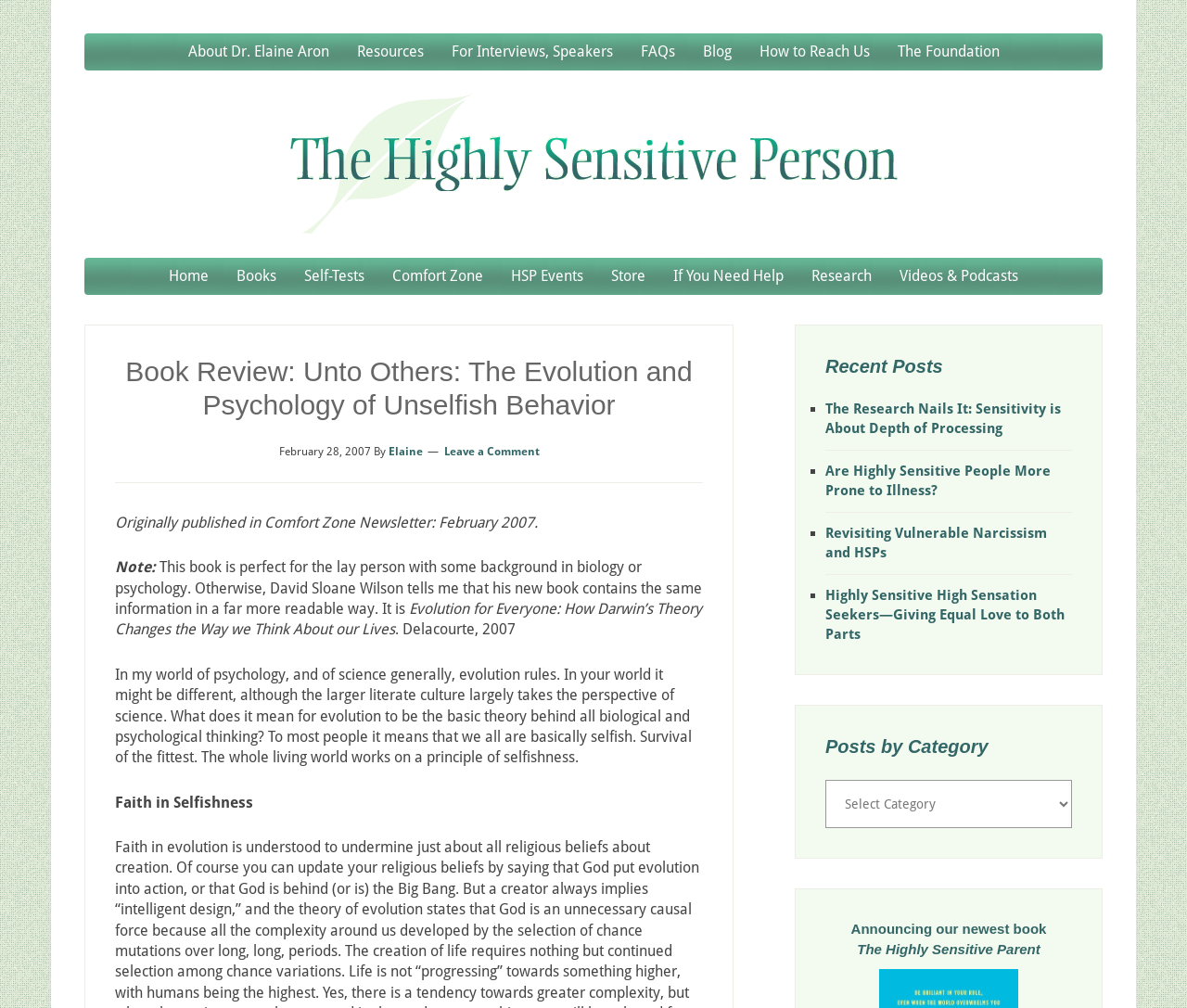Identify the bounding box coordinates of the region that needs to be clicked to carry out this instruction: "Enter the free-to-enter cash draw". Provide these coordinates as four float numbers ranging from 0 to 1, i.e., [left, top, right, bottom].

None